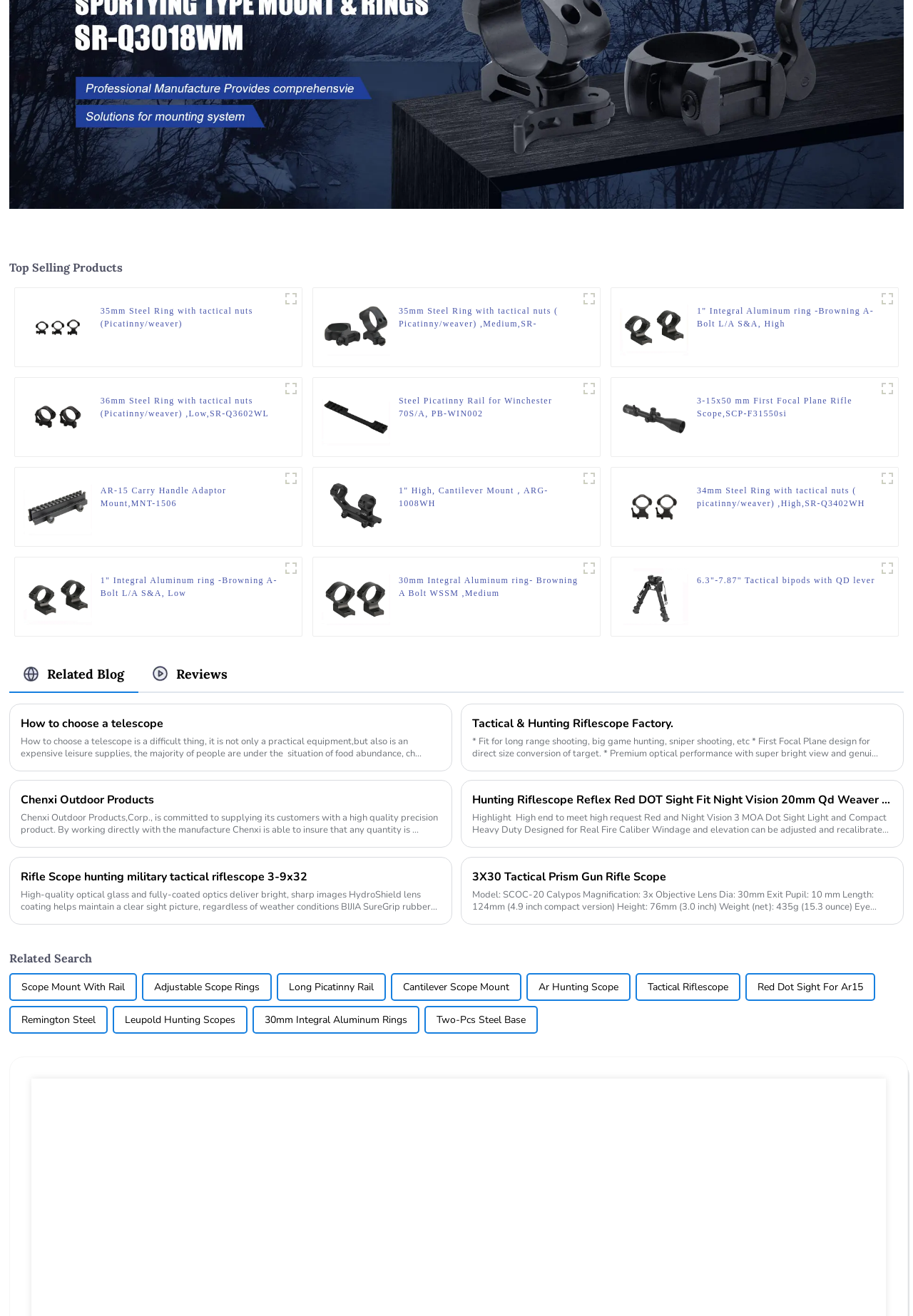Given the description "DPS Client Care", provide the bounding box coordinates of the corresponding UI element.

None